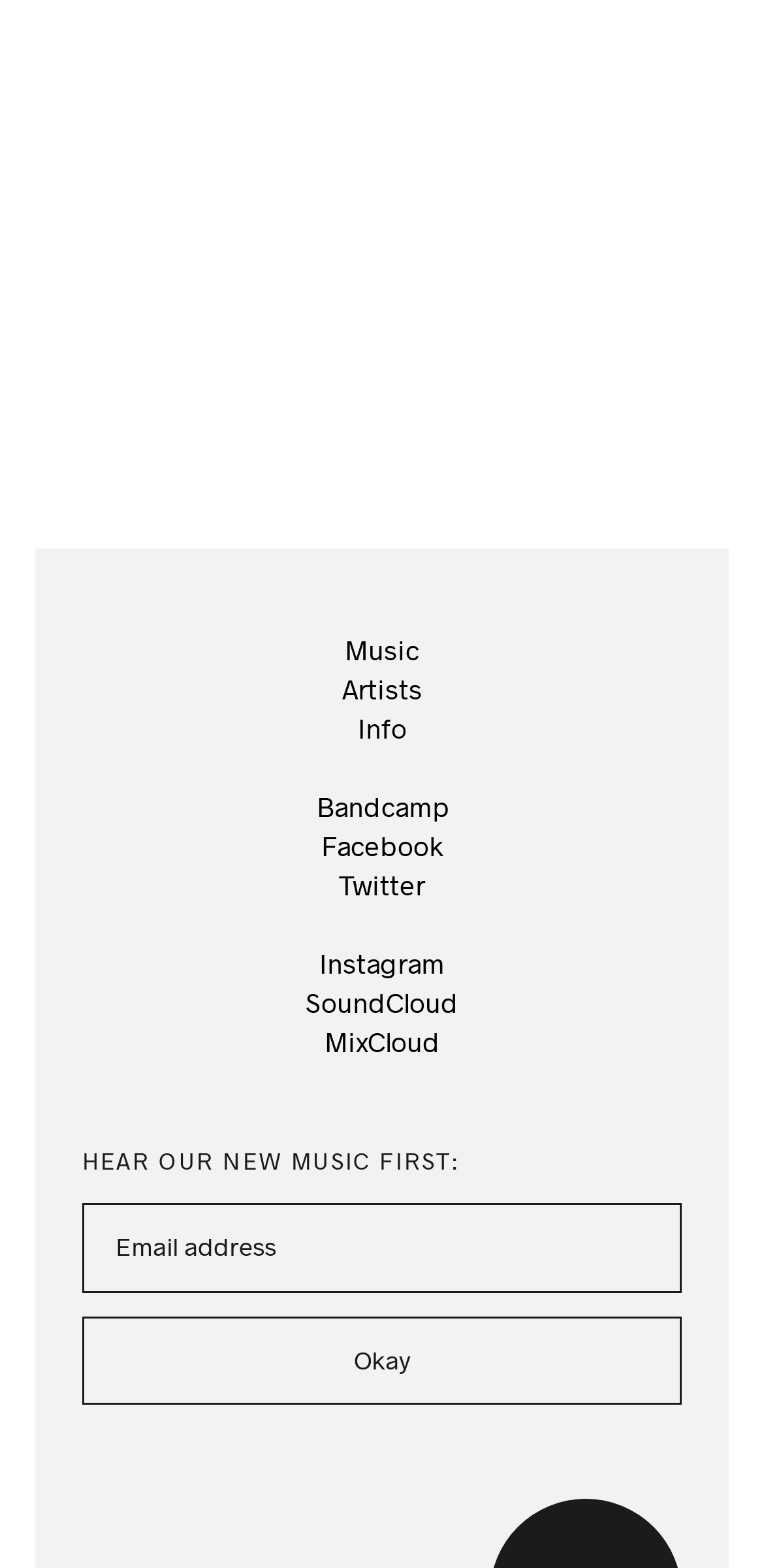How many social media links are present in the footer?
Answer with a single word or short phrase according to what you see in the image.

5